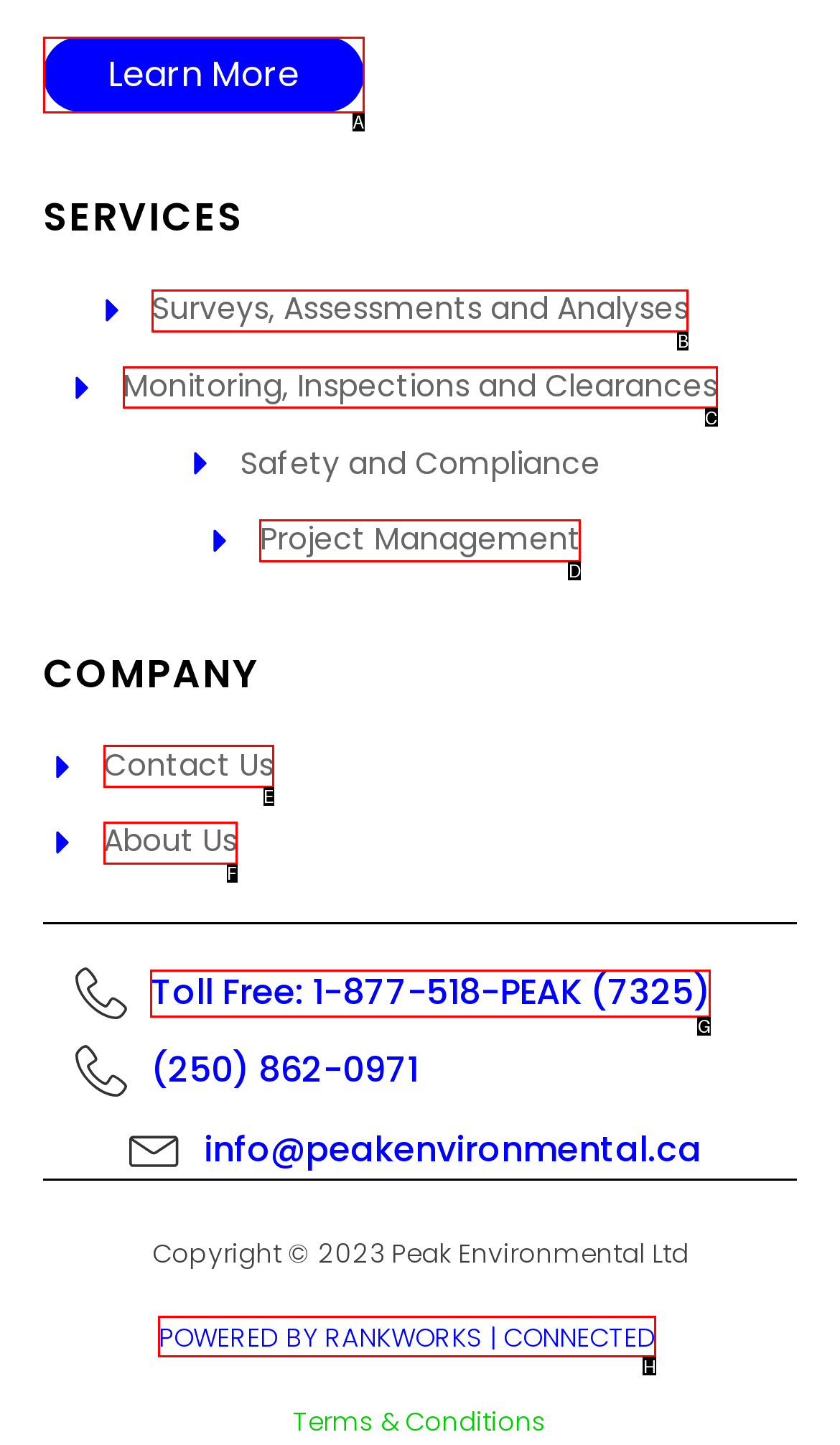Pick the option that should be clicked to perform the following task: Call toll-free number
Answer with the letter of the selected option from the available choices.

G